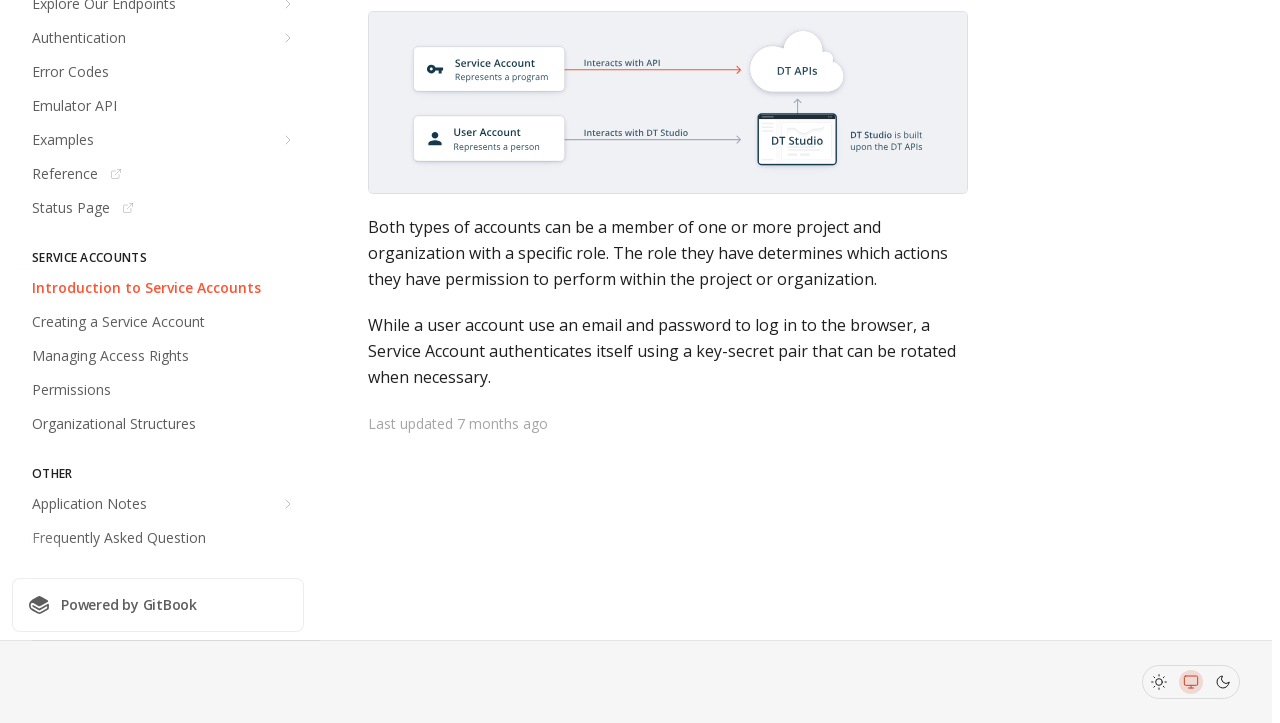Give the bounding box coordinates for the element described as: "Application Notes".

[0.009, 0.675, 0.238, 0.719]